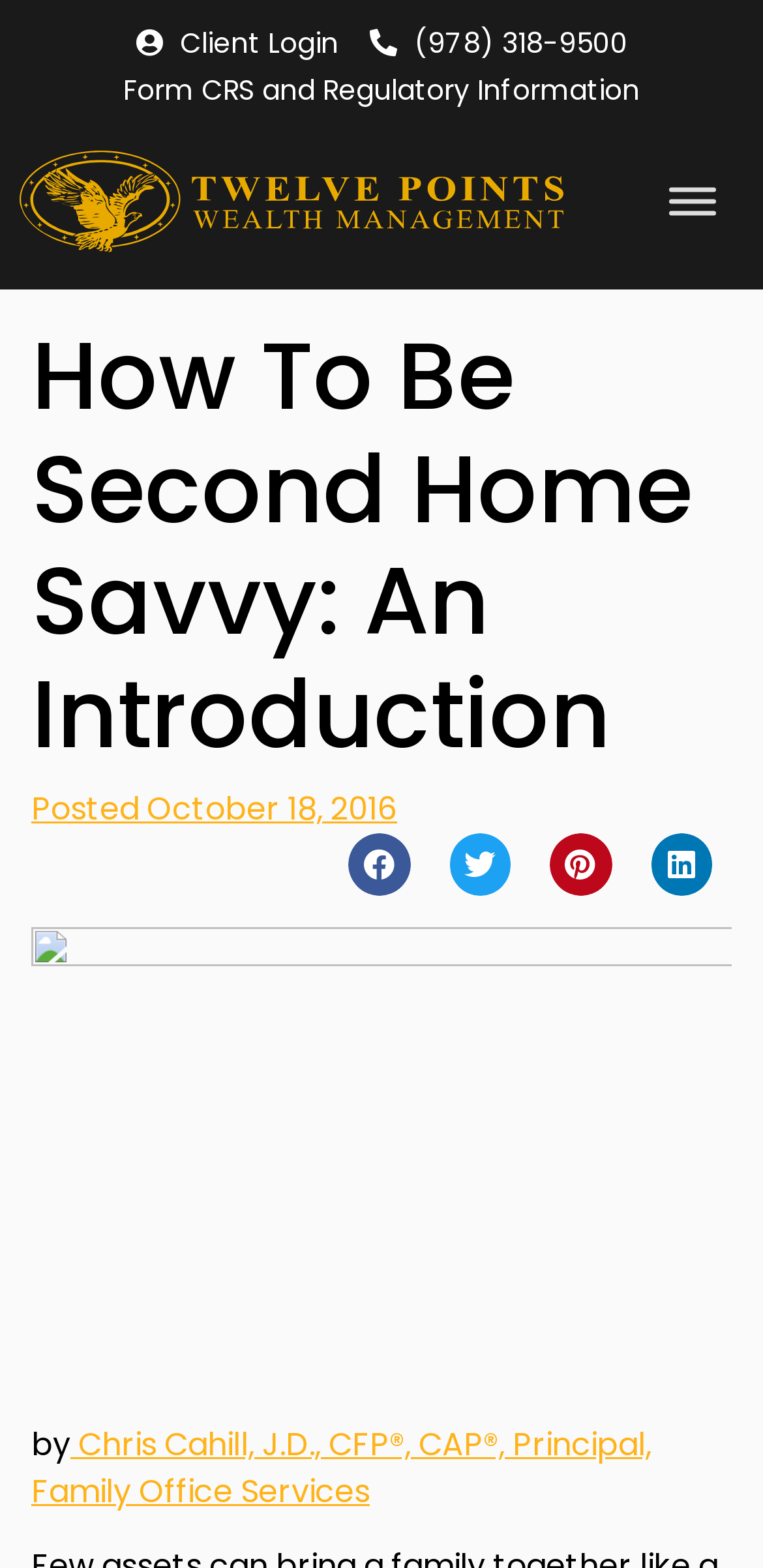What is the function of the button on the top right?
From the image, provide a succinct answer in one word or a short phrase.

Toggle Menu